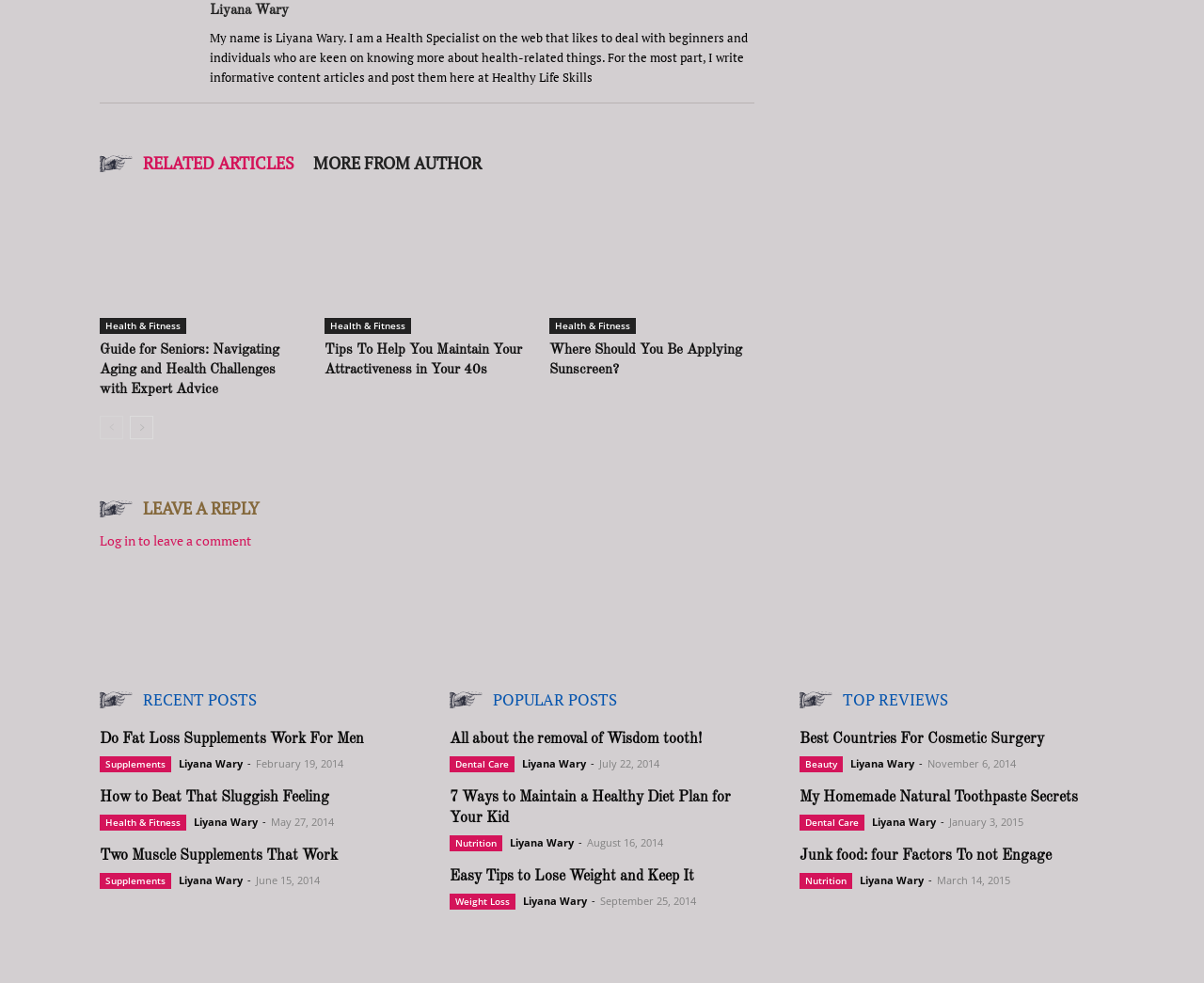Determine the bounding box coordinates (top-left x, top-left y, bottom-right x, bottom-right y) of the UI element described in the following text: Liyana Wary

[0.161, 0.829, 0.214, 0.843]